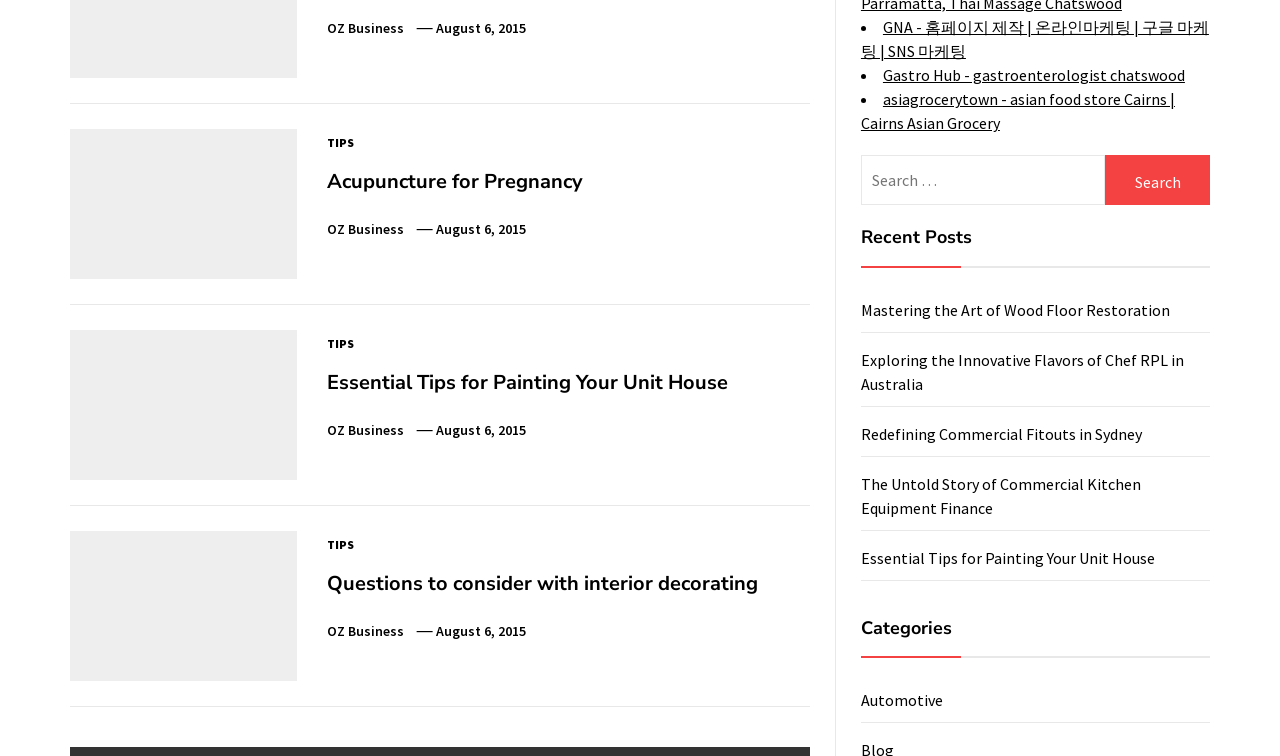Determine the bounding box coordinates for the UI element matching this description: "parent_node: Search for: value="Search"".

[0.863, 0.206, 0.945, 0.272]